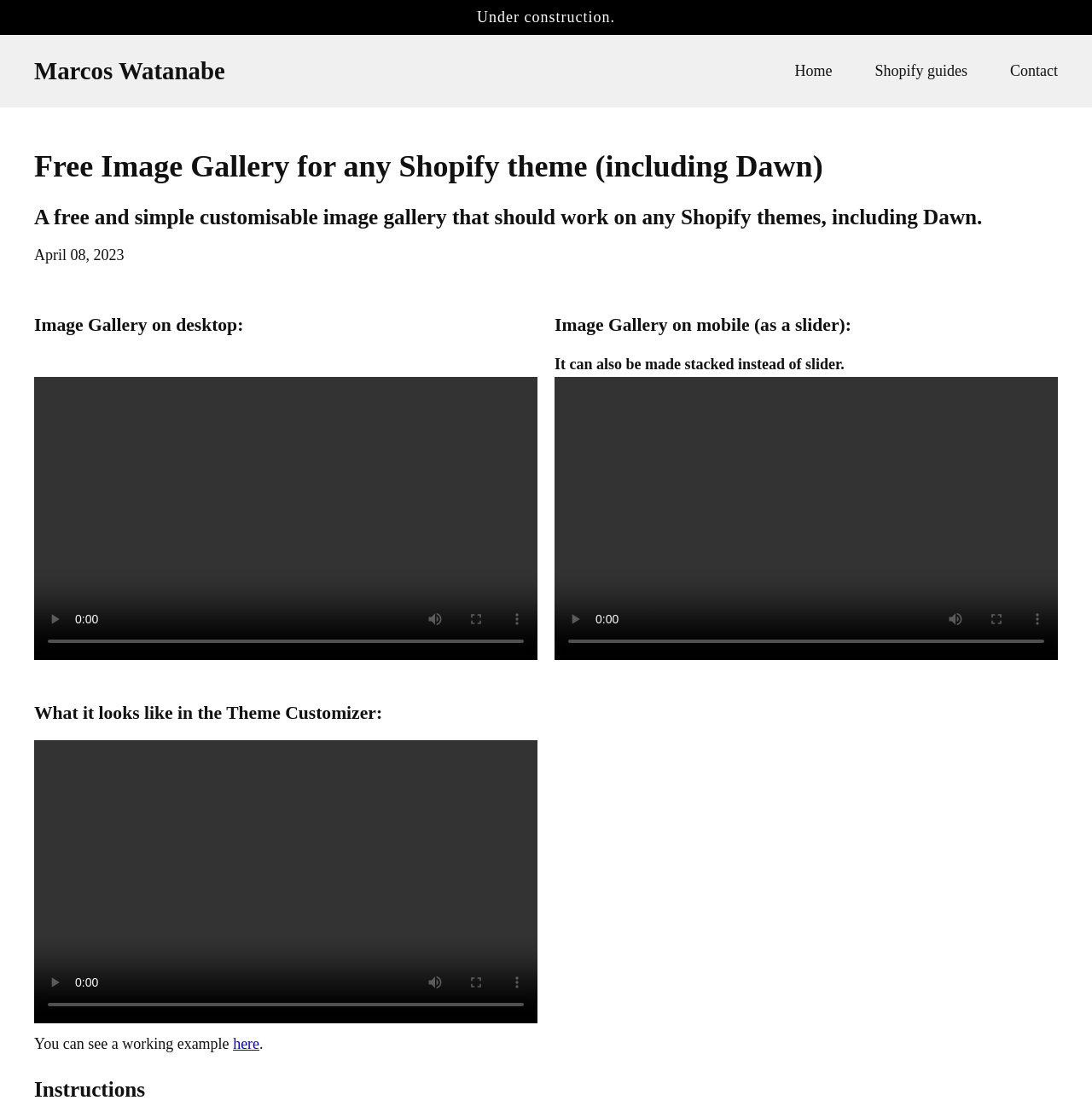Examine the screenshot and answer the question in as much detail as possible: What is the name of the developer?

The webpage has a link element with the text 'Marcos Watanabe' at the top, which is likely the name of the developer or the owner of the webpage.